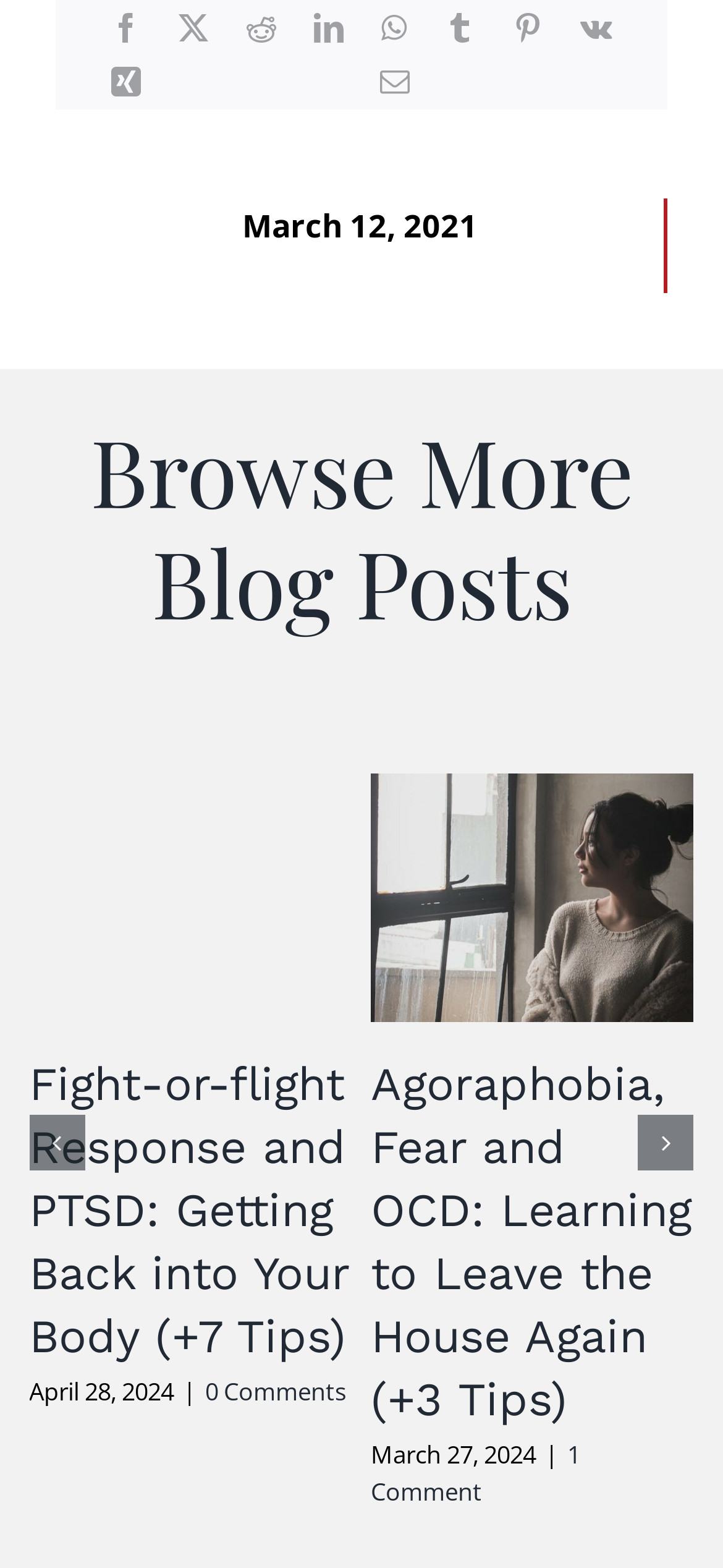Please determine the bounding box coordinates of the clickable area required to carry out the following instruction: "View Agoraphobia, Fear and OCD: Learning to Leave the House Again (+3 Tips)". The coordinates must be four float numbers between 0 and 1, represented as [left, top, right, bottom].

[0.513, 0.674, 0.957, 0.91]